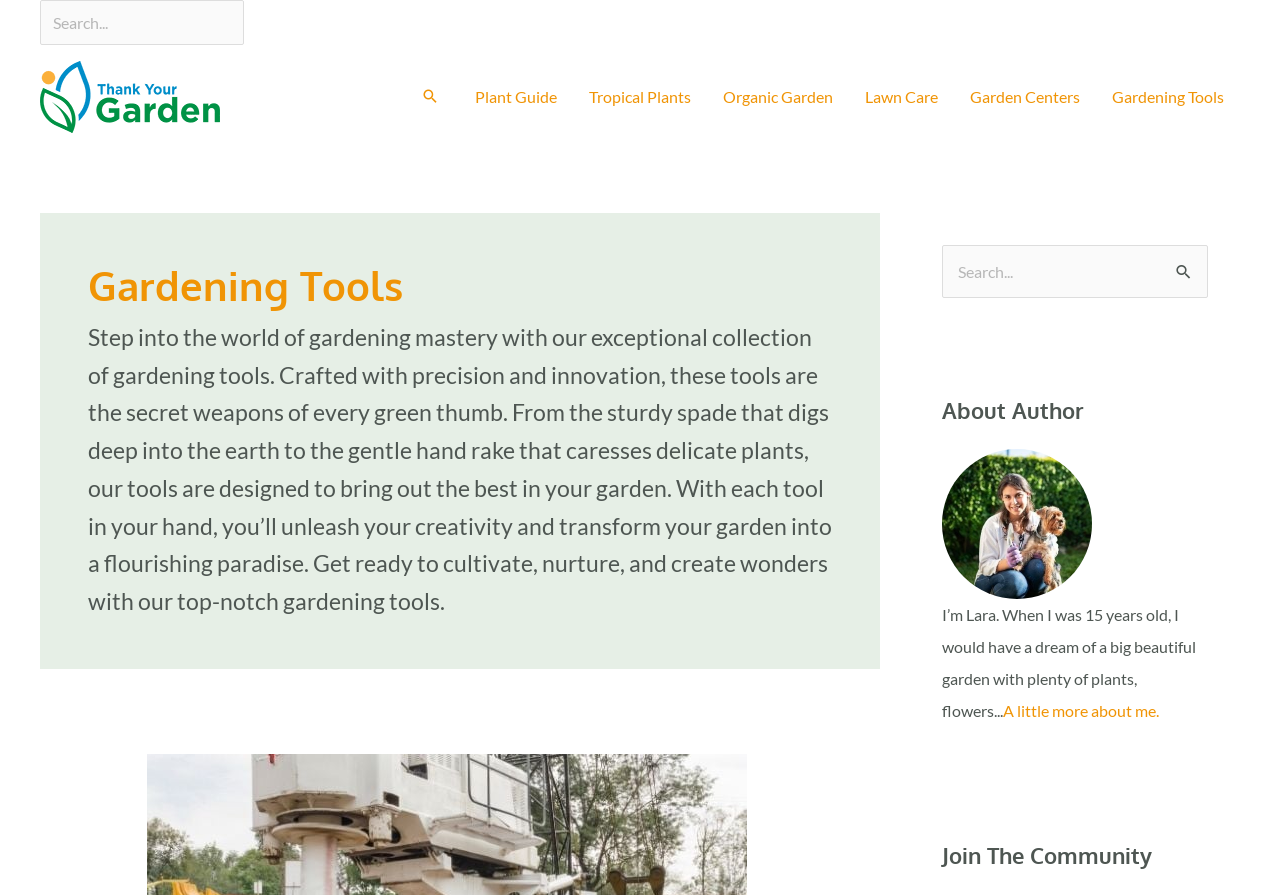Illustrate the webpage thoroughly, mentioning all important details.

This webpage is about gardening tools and is part of an archive with 10 pages. At the top left, there is a search bar with a placeholder text "Search... Search for:" and a "thank your garden logo" image next to it. Below the logo, there is a navigation menu with links to different sections of the website, including "Plant Guide", "Tropical Plants", "Organic Garden", "Lawn Care", "Garden Centers", and "Gardening Tools".

The main content of the page is headed by a title "Gardening Tools" and features a descriptive paragraph about the importance of gardening tools in creating a beautiful garden. The text explains that the tools are crafted with precision and innovation and are designed to bring out the best in one's garden.

On the right side of the page, there is a complementary section with a search box and a "Search" button. Below it, there is an "About Author" section with an image of a girl in a jacket, a brief introduction to the author, Lara, and a link to learn more about her. Finally, there is a "Join The Community" heading at the bottom of the page.